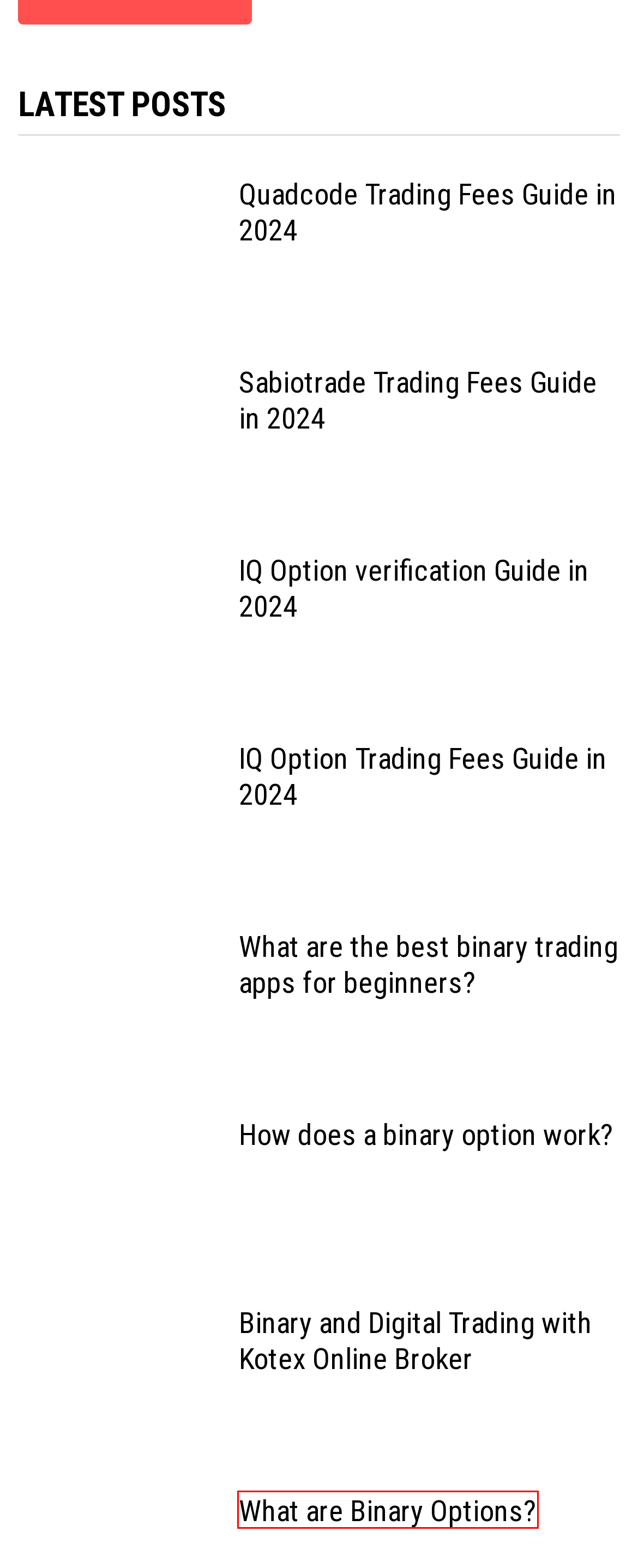Please examine the screenshot provided, which contains a red bounding box around a UI element. Select the webpage description that most accurately describes the new page displayed after clicking the highlighted element. Here are the candidates:
A. Binary and Digital Trading with Kotex Online Broker - binary trading with projectfla.com
B. Sabiotrade Trading Fees Guide in 2024 - binary trading with projectfla.com
C. What are the best binary trading apps for beginners? - binary trading with projectfla.com
D. IQ Option Trading Fees Guide in 2024 - binary trading with projectfla.com
E. What are Binary Options? - binary trading with projectfla.com
F. IQ Option verification Guide in 2024 - binary trading with projectfla.com
G. How does a binary option work? - binary trading with projectfla.com
H. Quadcode Trading Fees Guide in 2024 - binary trading with projectfla.com

E